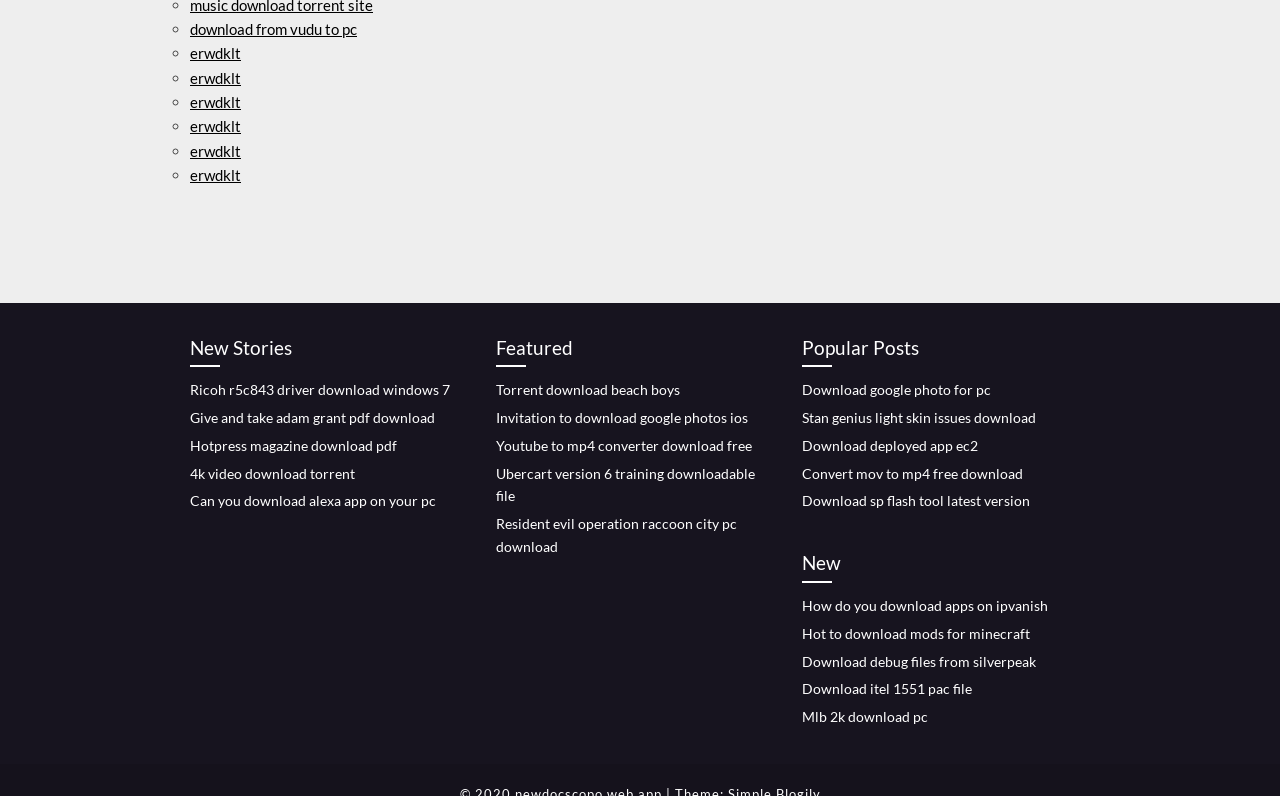Specify the bounding box coordinates of the element's area that should be clicked to execute the given instruction: "download from vudu to pc". The coordinates should be four float numbers between 0 and 1, i.e., [left, top, right, bottom].

[0.148, 0.025, 0.279, 0.048]